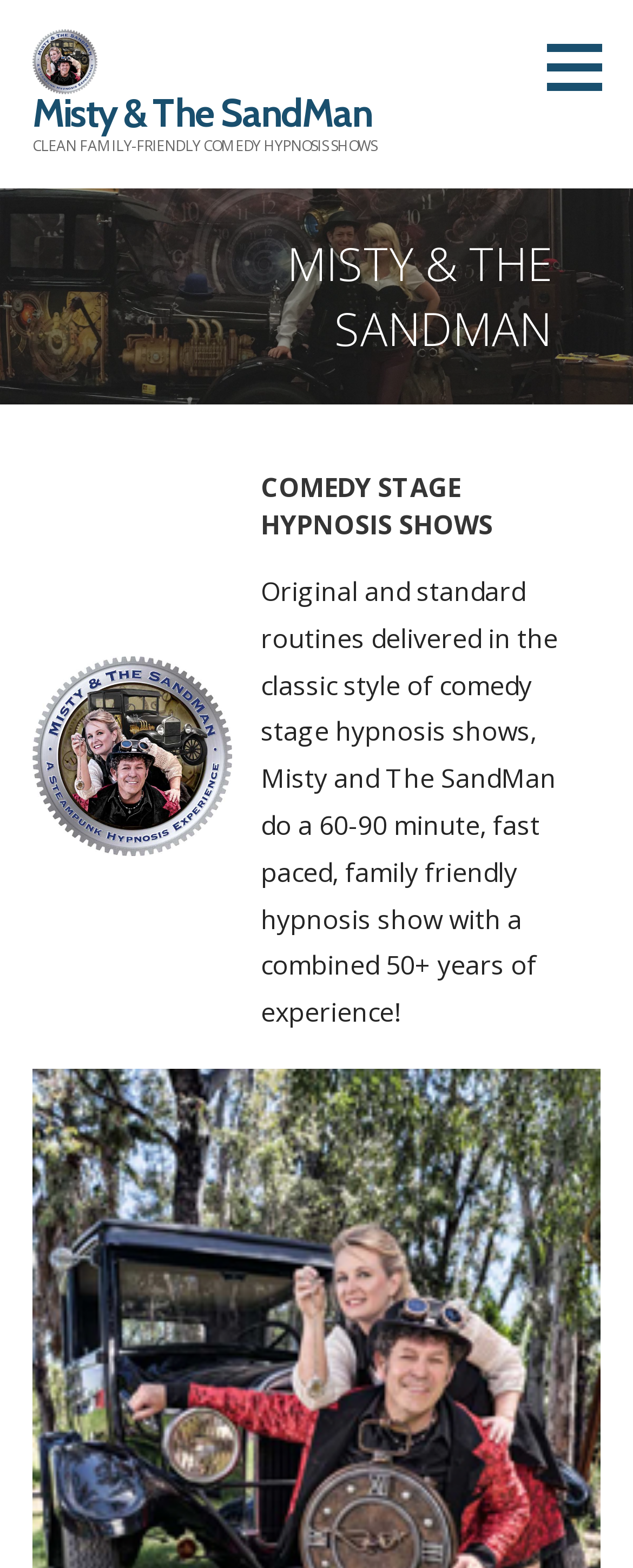Determine the bounding box for the described HTML element: "parent_node: Misty & The SandMan". Ensure the coordinates are four float numbers between 0 and 1 in the format [left, top, right, bottom].

[0.051, 0.026, 0.154, 0.049]